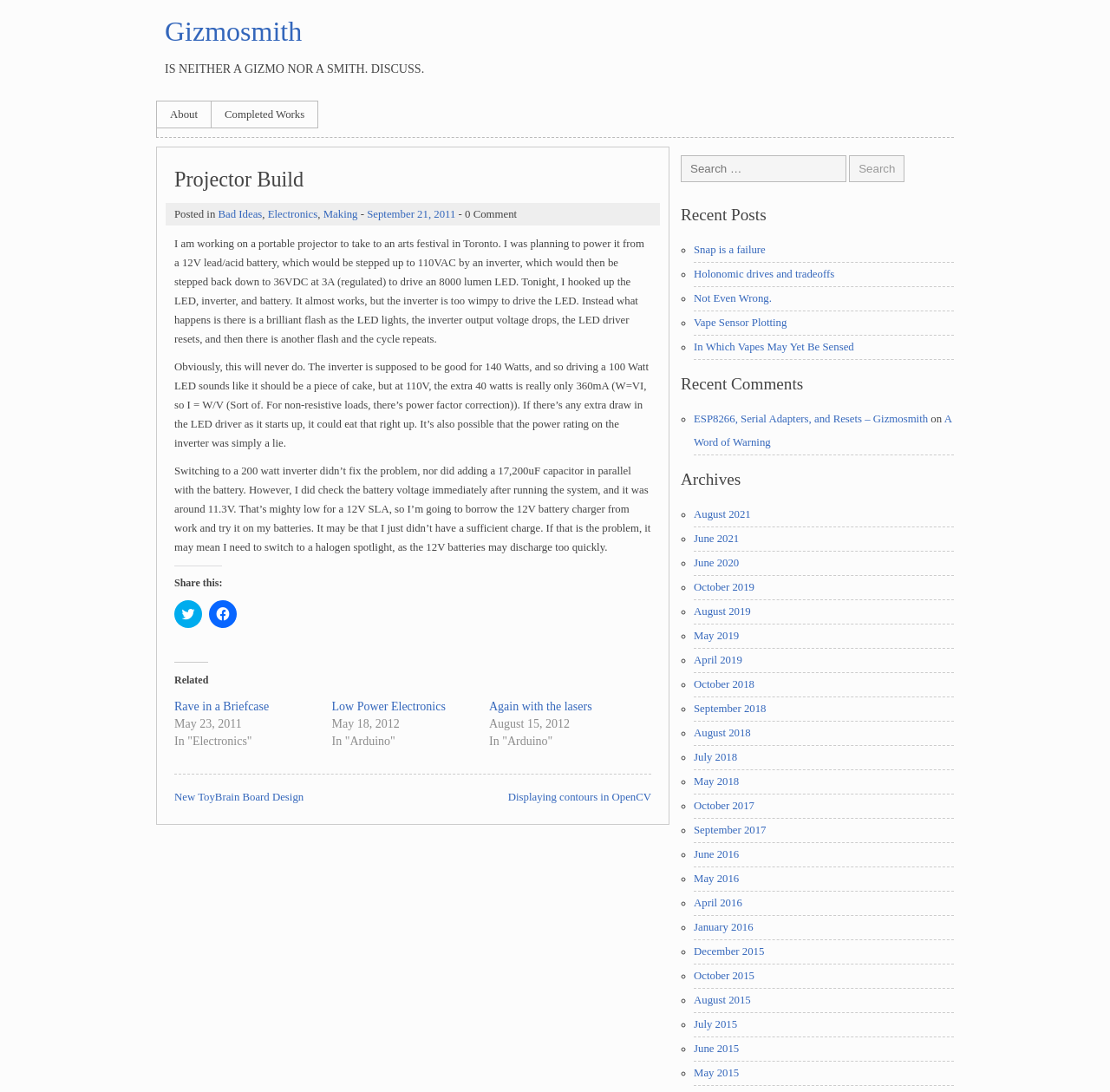Identify the bounding box coordinates for the element you need to click to achieve the following task: "View the 'Rave in a Briefcase' post". Provide the bounding box coordinates as four float numbers between 0 and 1, in the form [left, top, right, bottom].

[0.157, 0.641, 0.242, 0.653]